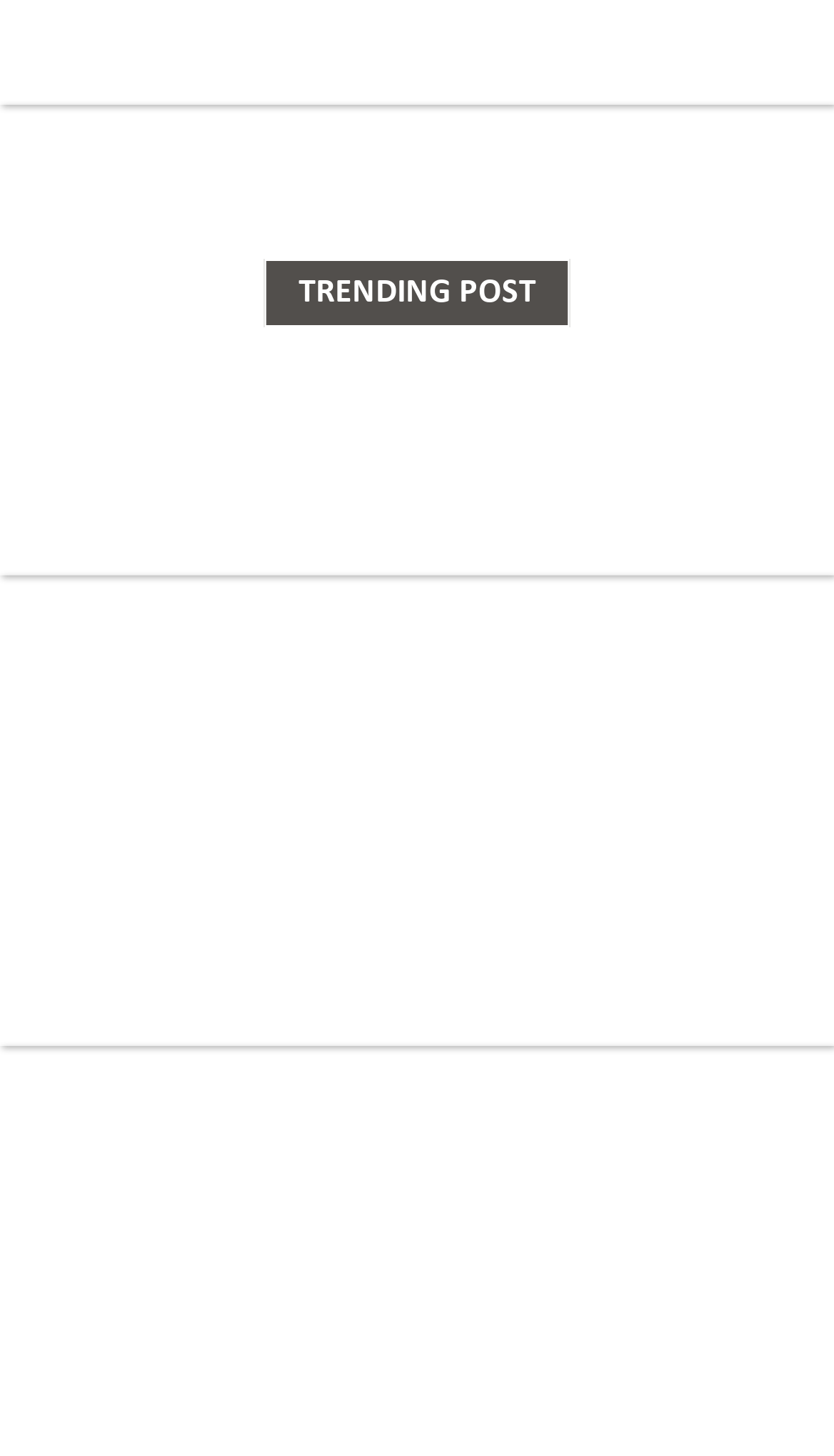Please find the bounding box coordinates in the format (top-left x, top-left y, bottom-right x, bottom-right y) for the given element description. Ensure the coordinates are floating point numbers between 0 and 1. Description: alt="Facial Spa in Boston"

[0.0, 0.544, 1.0, 0.569]